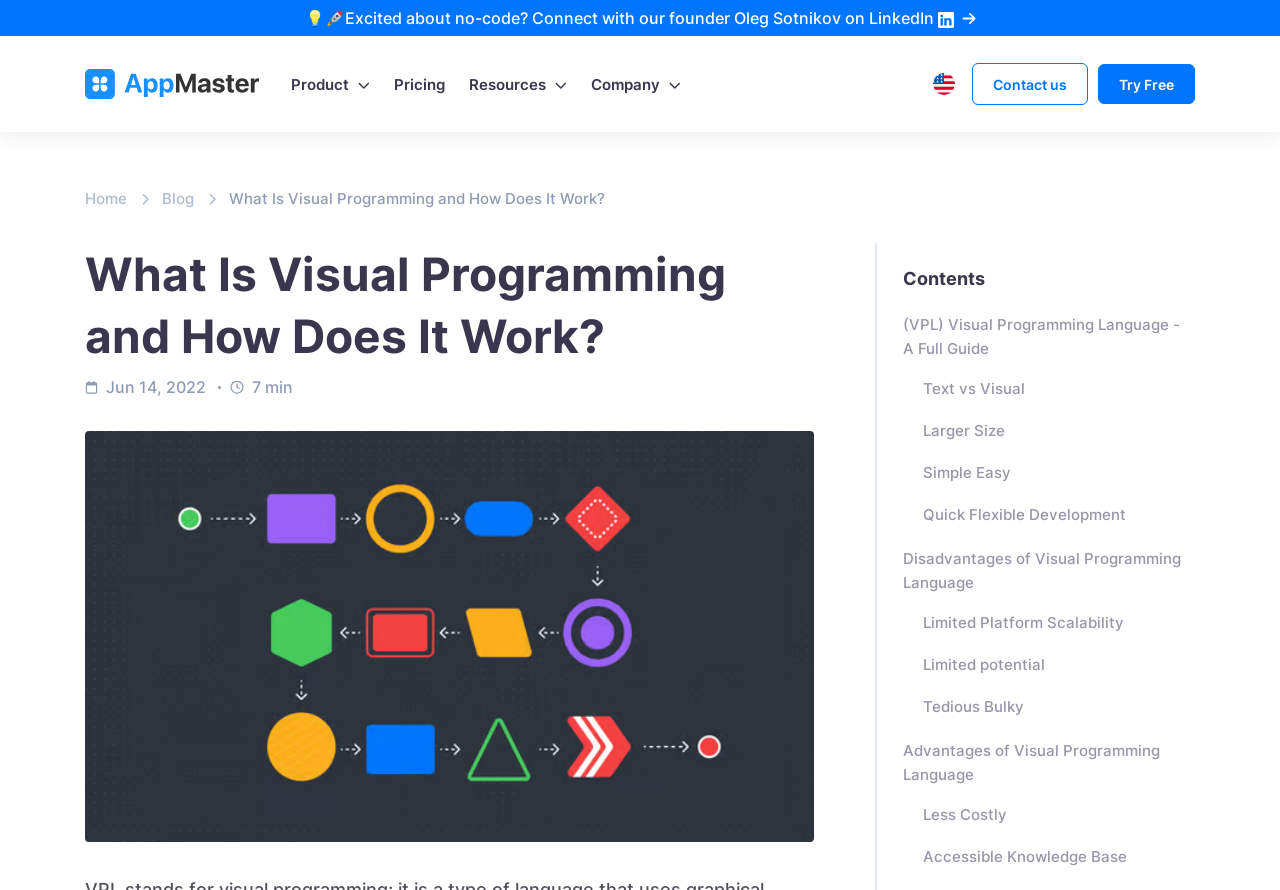Bounding box coordinates are given in the format (top-left x, top-left y, bottom-right x, bottom-right y). All values should be floating point numbers between 0 and 1. Provide the bounding box coordinate for the UI element described as: Documentation Build on our platform

[0.301, 0.369, 0.525, 0.434]